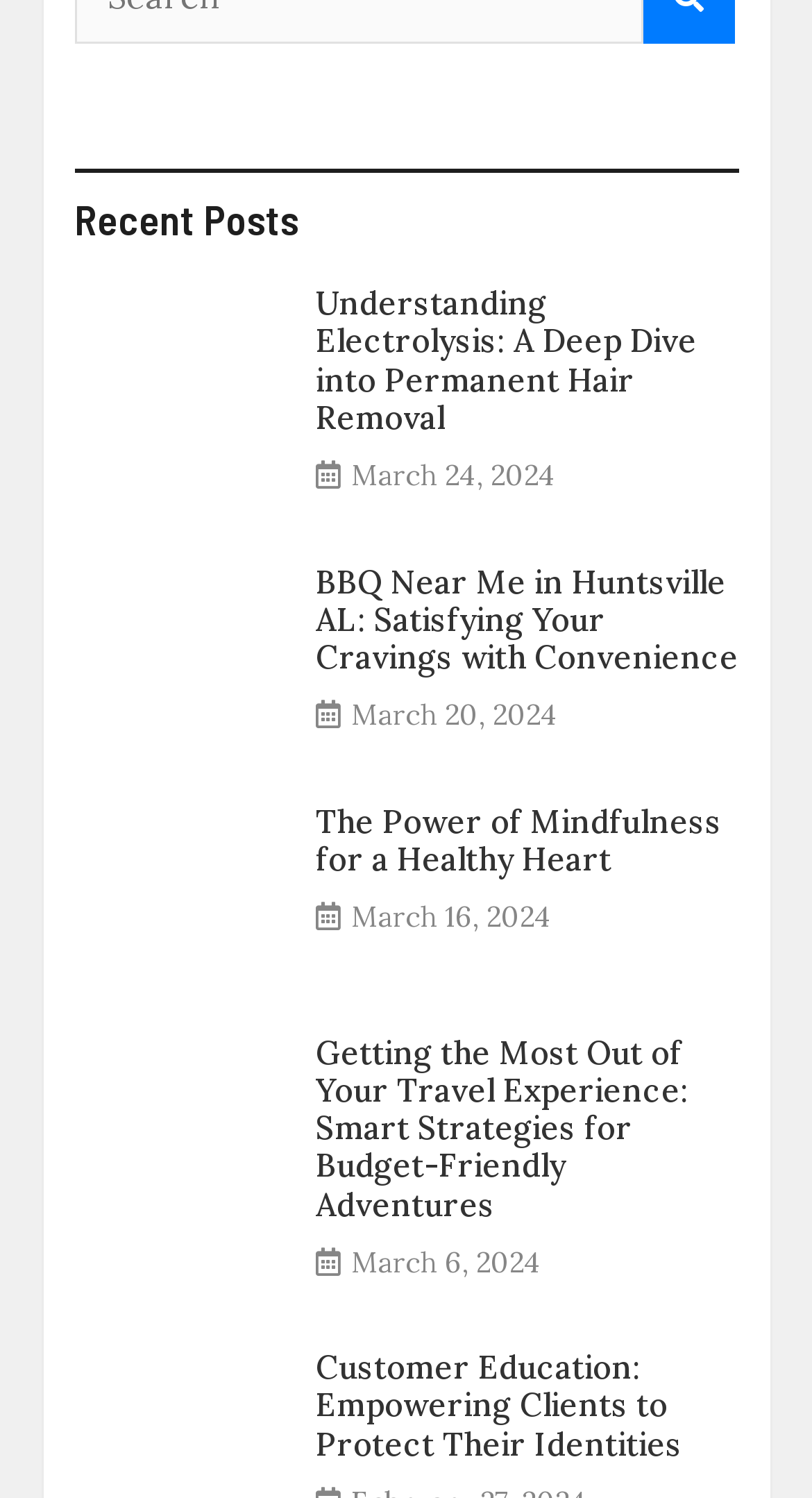Please identify the bounding box coordinates of the element's region that needs to be clicked to fulfill the following instruction: "learn about mindfulness for a healthy heart". The bounding box coordinates should consist of four float numbers between 0 and 1, i.e., [left, top, right, bottom].

[0.388, 0.536, 0.909, 0.587]